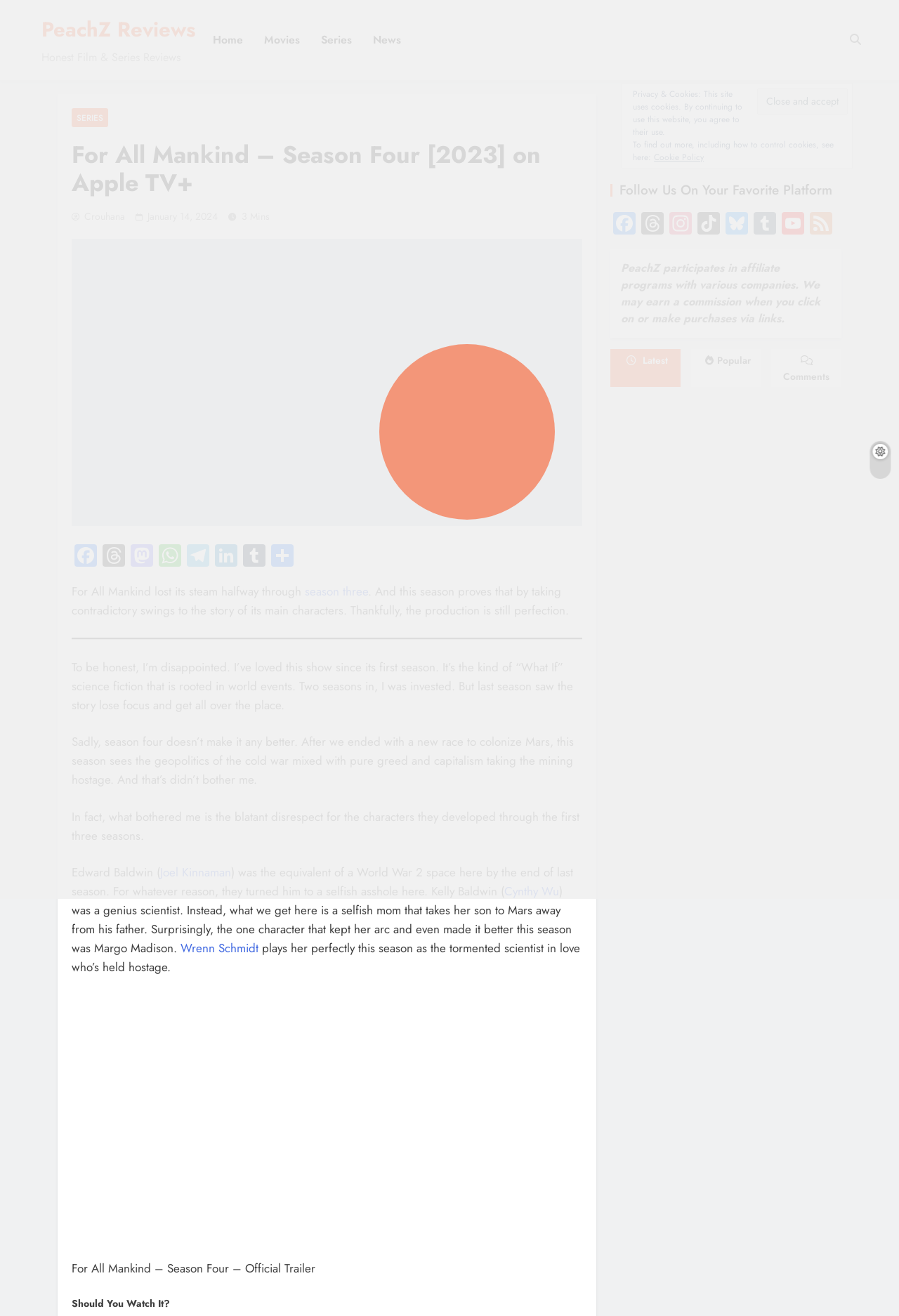Find the bounding box coordinates of the element's region that should be clicked in order to follow the given instruction: "Watch the official trailer of For All Mankind - Season Four". The coordinates should consist of four float numbers between 0 and 1, i.e., [left, top, right, bottom].

[0.114, 0.756, 0.614, 0.948]